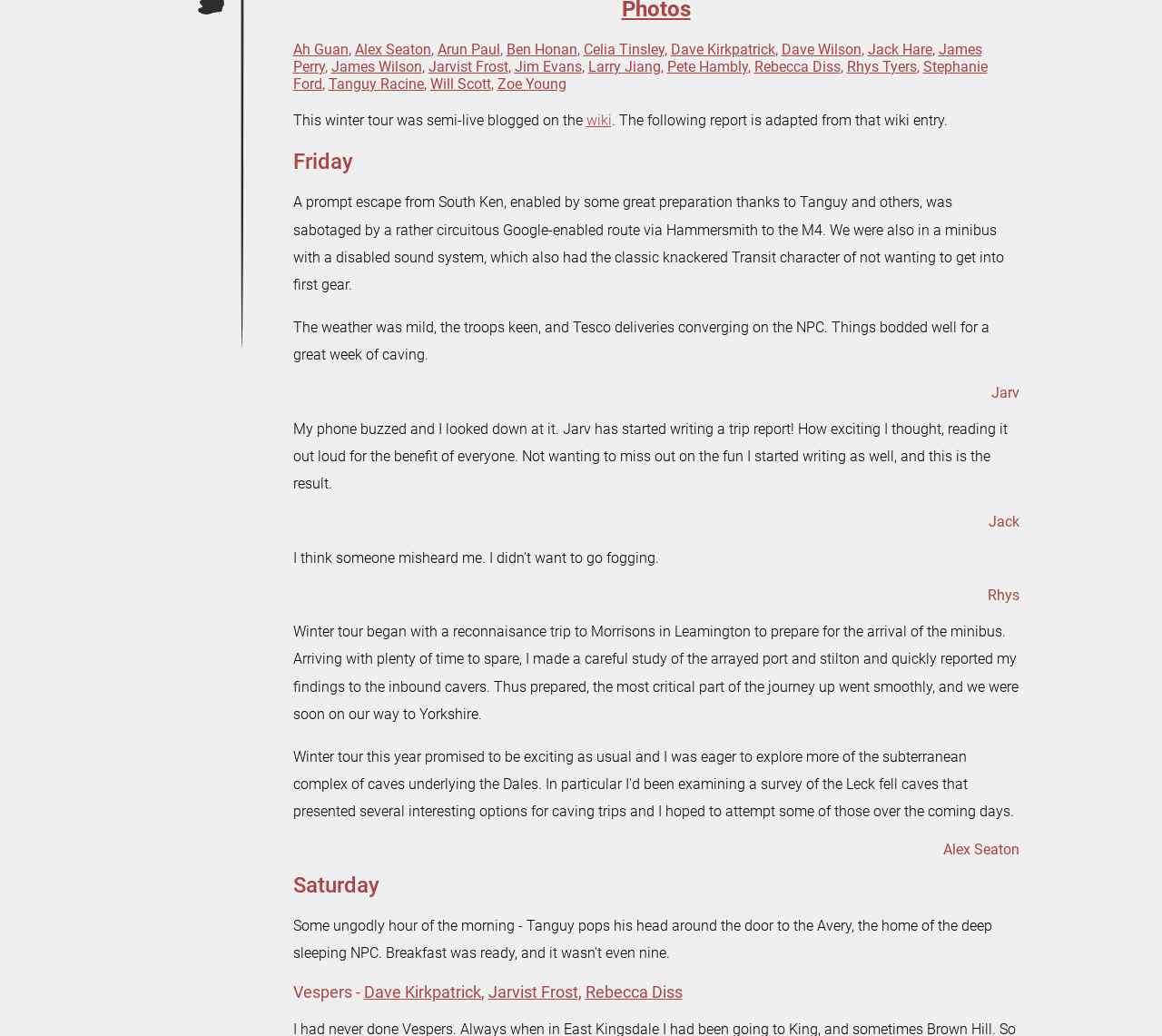Extract the bounding box coordinates for the UI element described by the text: "James Wilson". The coordinates should be in the form of [left, top, right, bottom] with values between 0 and 1.

[0.285, 0.056, 0.363, 0.073]